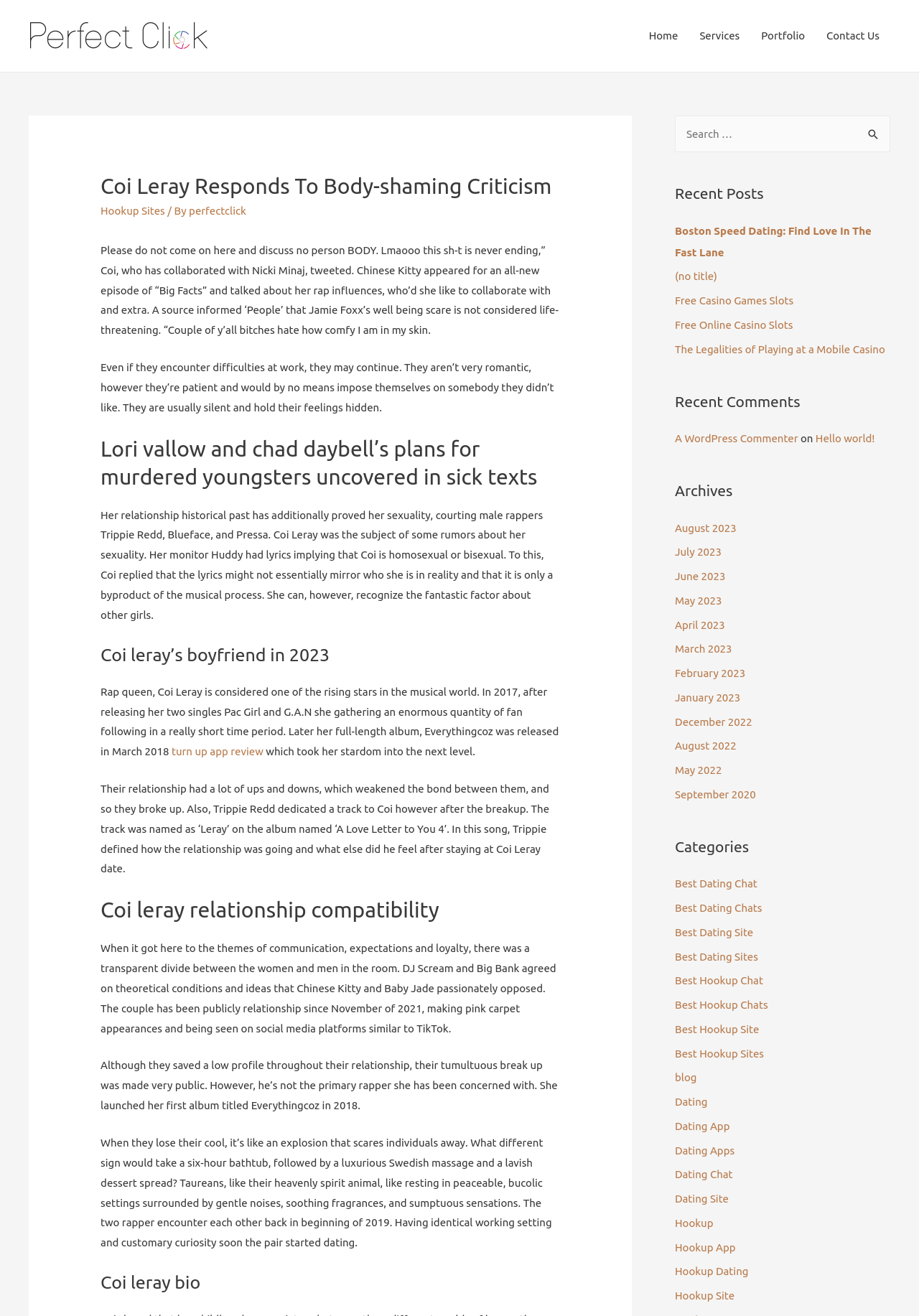Articulate a complete and detailed caption of the webpage elements.

The webpage is about Coi Leray, a rap queen, and features various articles and information about her life, music, and relationships. At the top of the page, there is a navigation bar with links to "Home", "Services", "Portfolio", and "Contact Us". Below the navigation bar, there is a header section with the title "Coi Leray Responds To Body-shaming Criticism" and a link to "Hookup Sites".

The main content of the page is divided into several sections. The first section features a series of articles about Coi Leray's life, including her response to body-shaming criticism, her relationship history, and her music career. The articles are accompanied by headings and static text that provide more information about each topic.

The second section features a search bar and a navigation menu with links to "Recent Posts", "Recent Comments", "Archives", and "Categories". The "Recent Posts" section lists several article titles, including "Boston Speed Dating: Find Love In The Fast Lane" and "Free Casino Games Slots". The "Recent Comments" section lists a single comment from "A WordPress Commenter" on the article "Hello world!". The "Archives" section lists several months and years, including August 2023, July 2023, and December 2022. The "Categories" section lists several categories, including "Best Dating Chat", "Best Hookup Site", and "Dating App".

Throughout the page, there are several links to other articles and websites, including "Turn Up App Review" and "Perfectclick". There are also several images, including a logo for "Perfectclick" at the top of the page. Overall, the webpage provides a wealth of information about Coi Leray and her life as a rap queen.